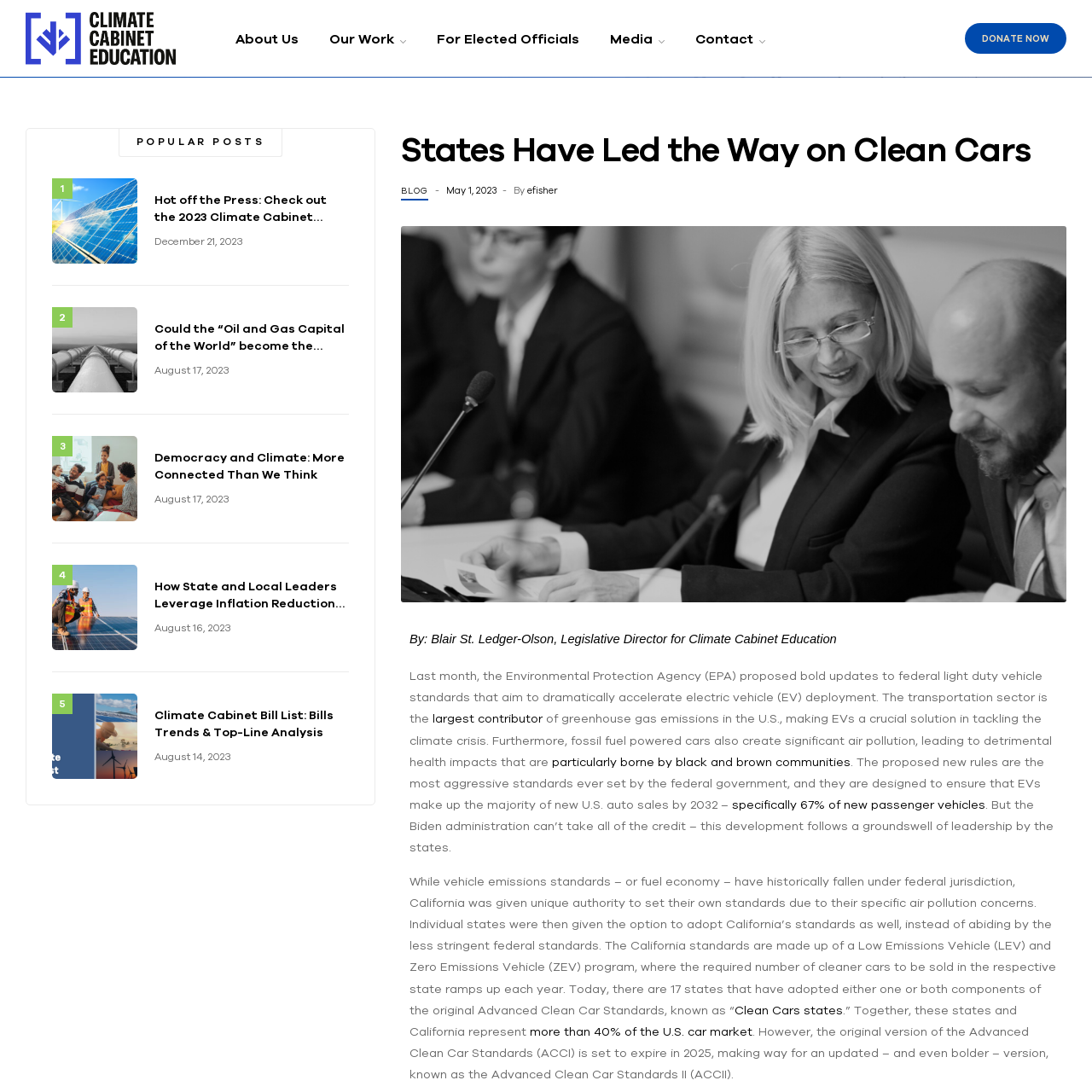Please analyze the image and provide a thorough answer to the question:
What is the purpose of the 'Clean Cars states'?

I inferred this answer by reading the paragraph that mentions the 'Clean Cars states' and how they have adopted either one or both components of the original Advanced Clean Car Standards. This suggests that the purpose of the 'Clean Cars states' is to adopt California's standards for clean cars.